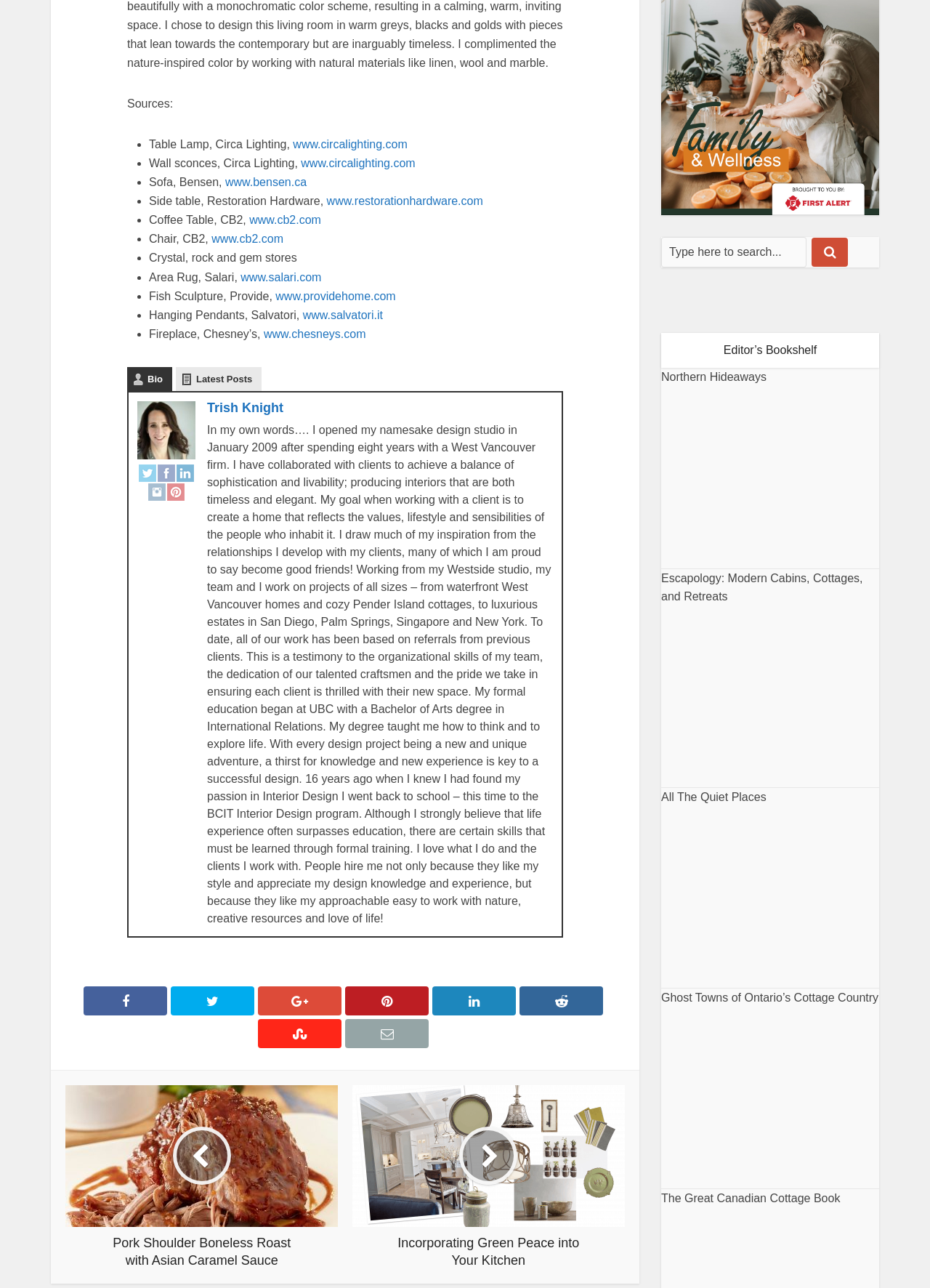Determine the bounding box for the HTML element described here: "All The Quiet Places". The coordinates should be given as [left, top, right, bottom] with each number being a float between 0 and 1.

[0.711, 0.612, 0.945, 0.767]